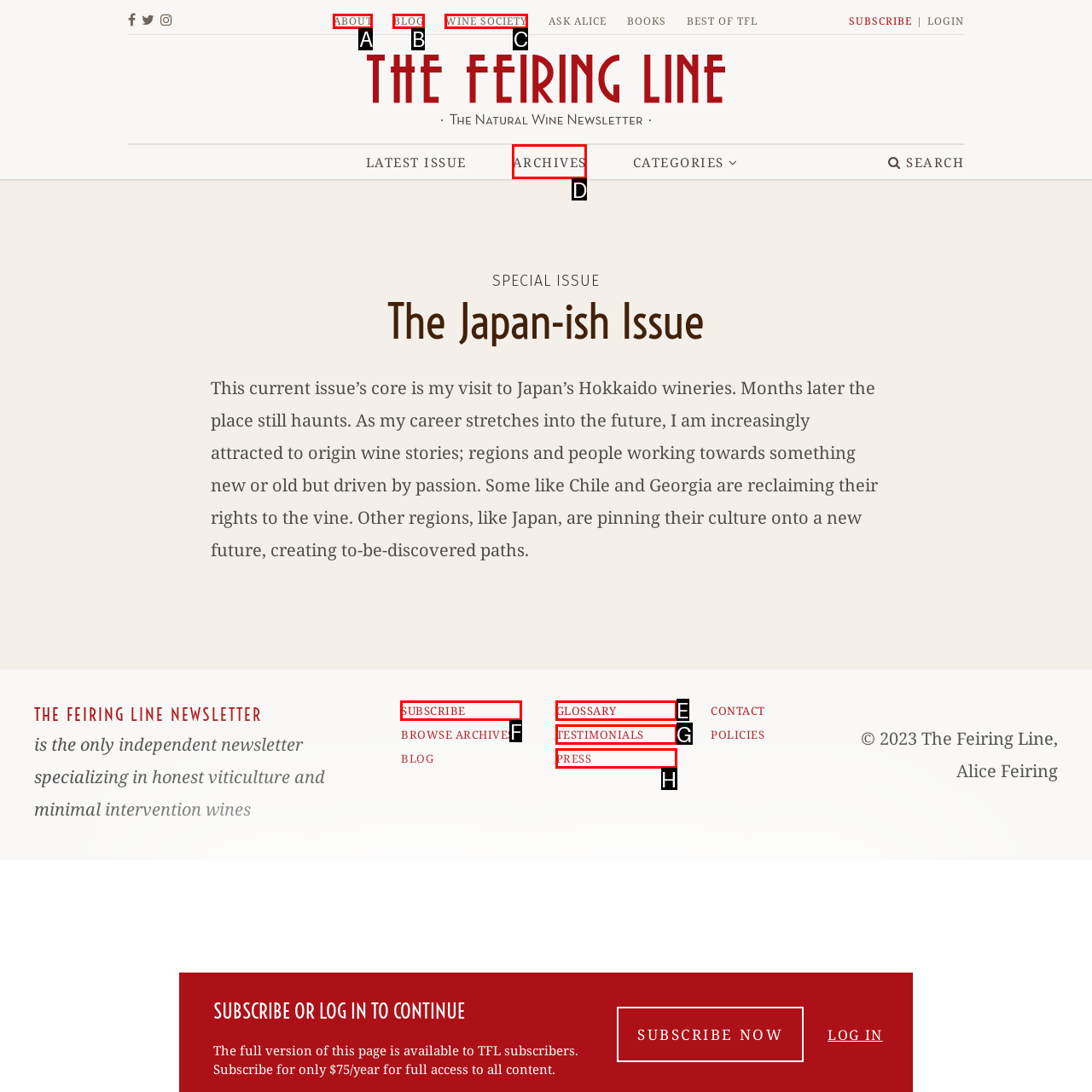Indicate the UI element to click to perform the task: Subscribe to the newsletter. Reply with the letter corresponding to the chosen element.

F